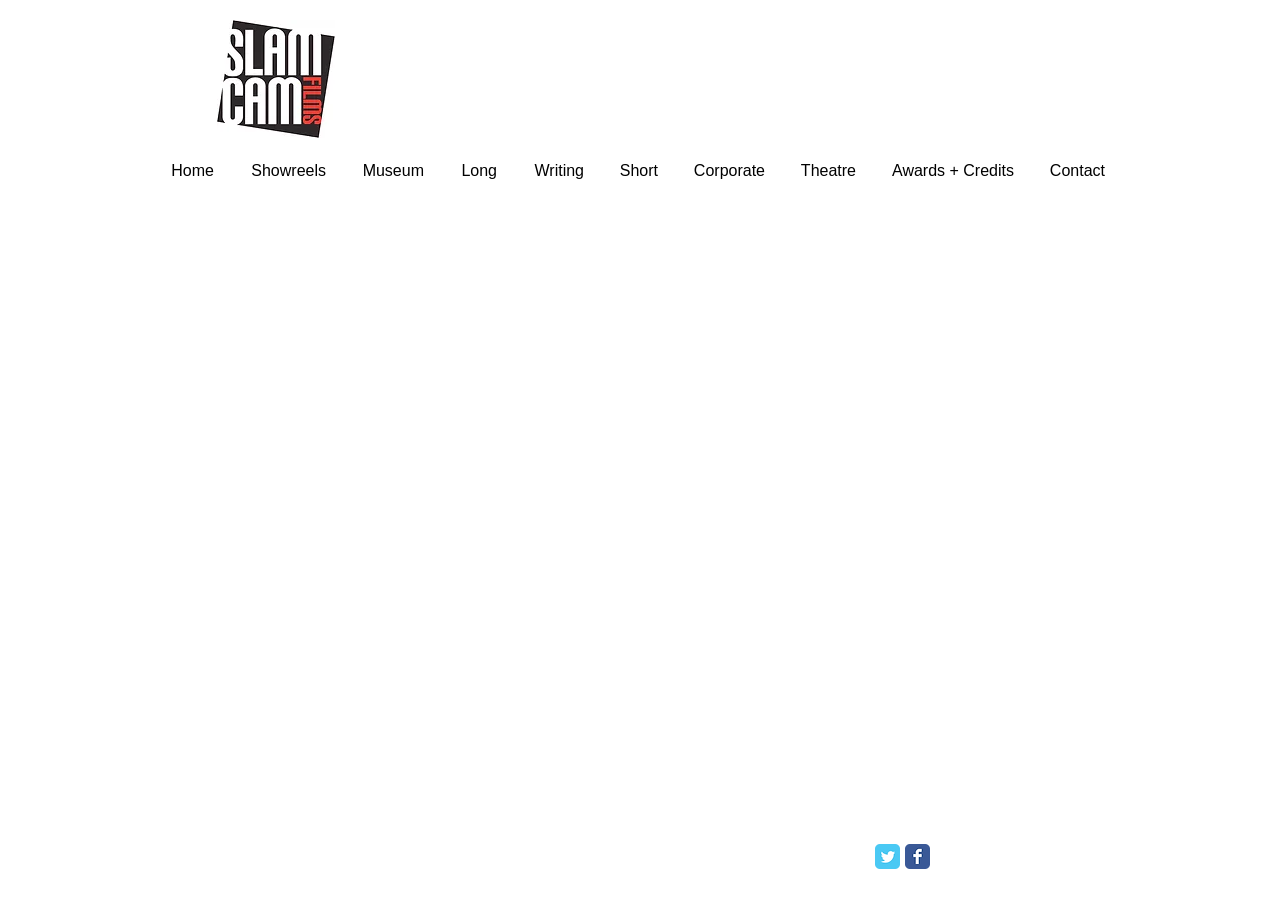Please use the details from the image to answer the following question comprehensively:
What is the copyright year of the webpage?

I found this answer by looking at the text '© 2020 by SCOTT PATTERSON' at the bottom of the page, which indicates the copyright year.